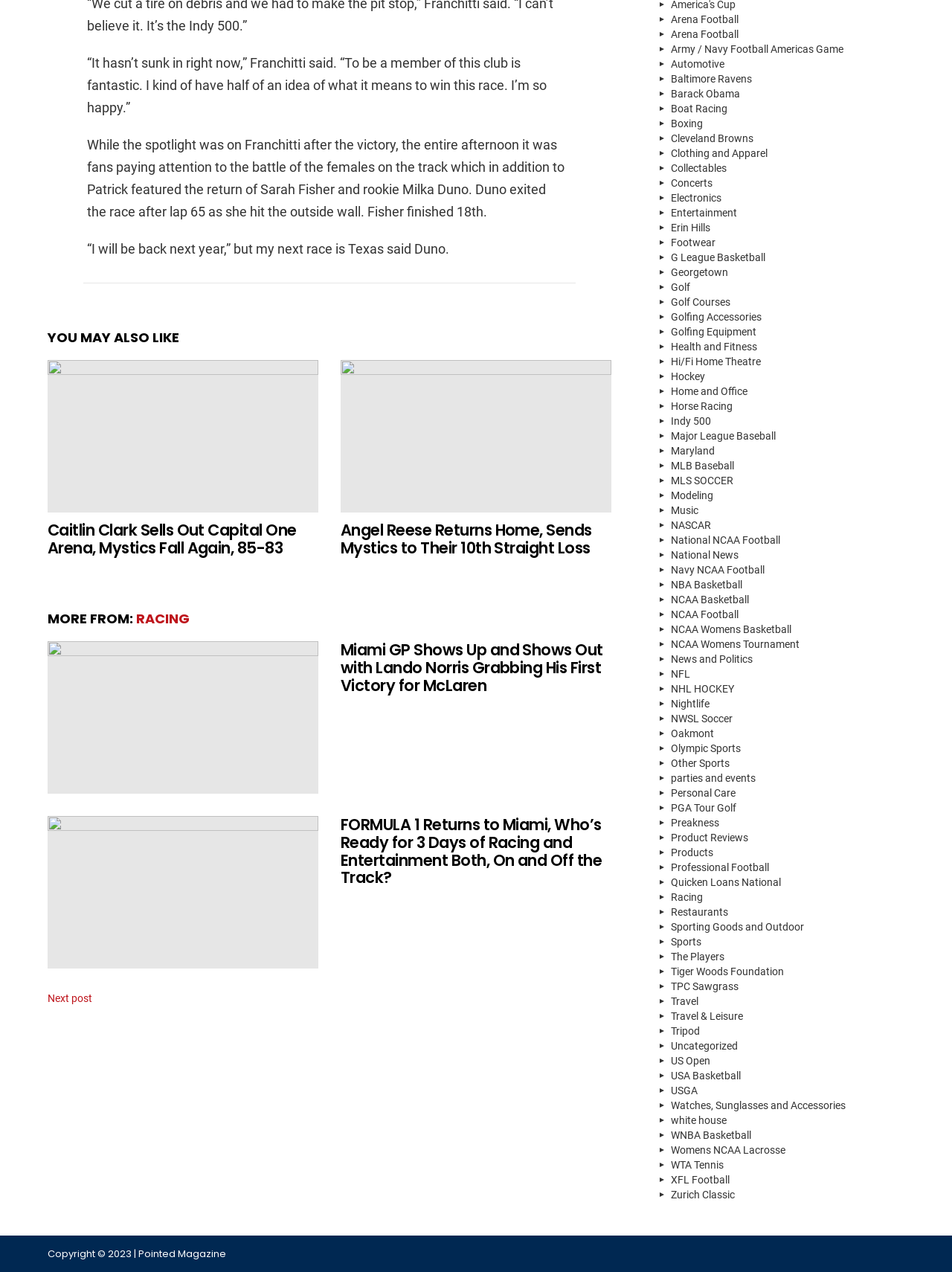Can you find the bounding box coordinates for the element to click on to achieve the instruction: "Click on 'Caitlin Clark Sells Out Capital One Arena, Mystics Fall Again, 85-83'"?

[0.05, 0.283, 0.334, 0.403]